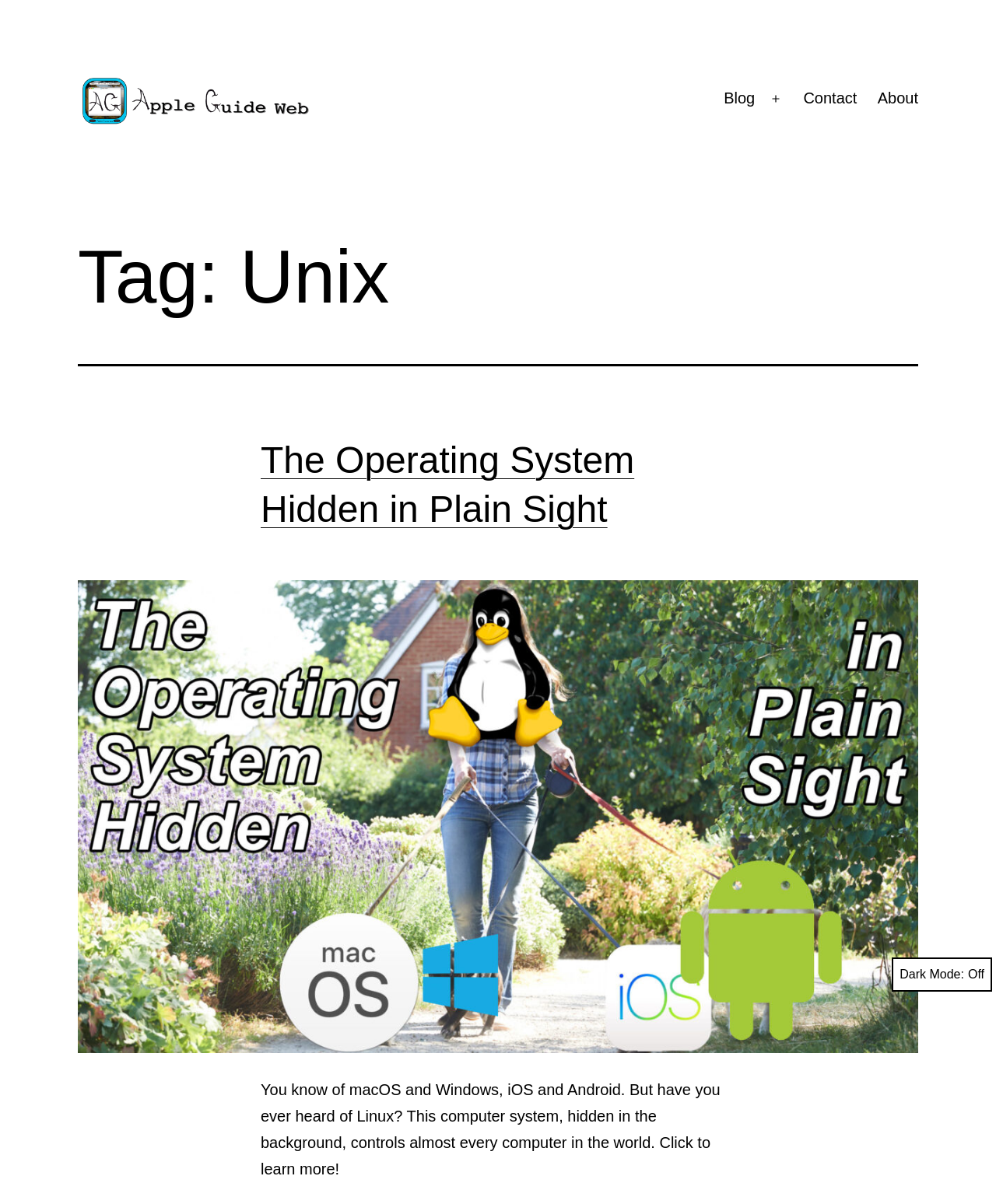Please specify the bounding box coordinates of the clickable region to carry out the following instruction: "Toggle Dark Mode". The coordinates should be four float numbers between 0 and 1, in the format [left, top, right, bottom].

[0.896, 0.795, 0.996, 0.824]